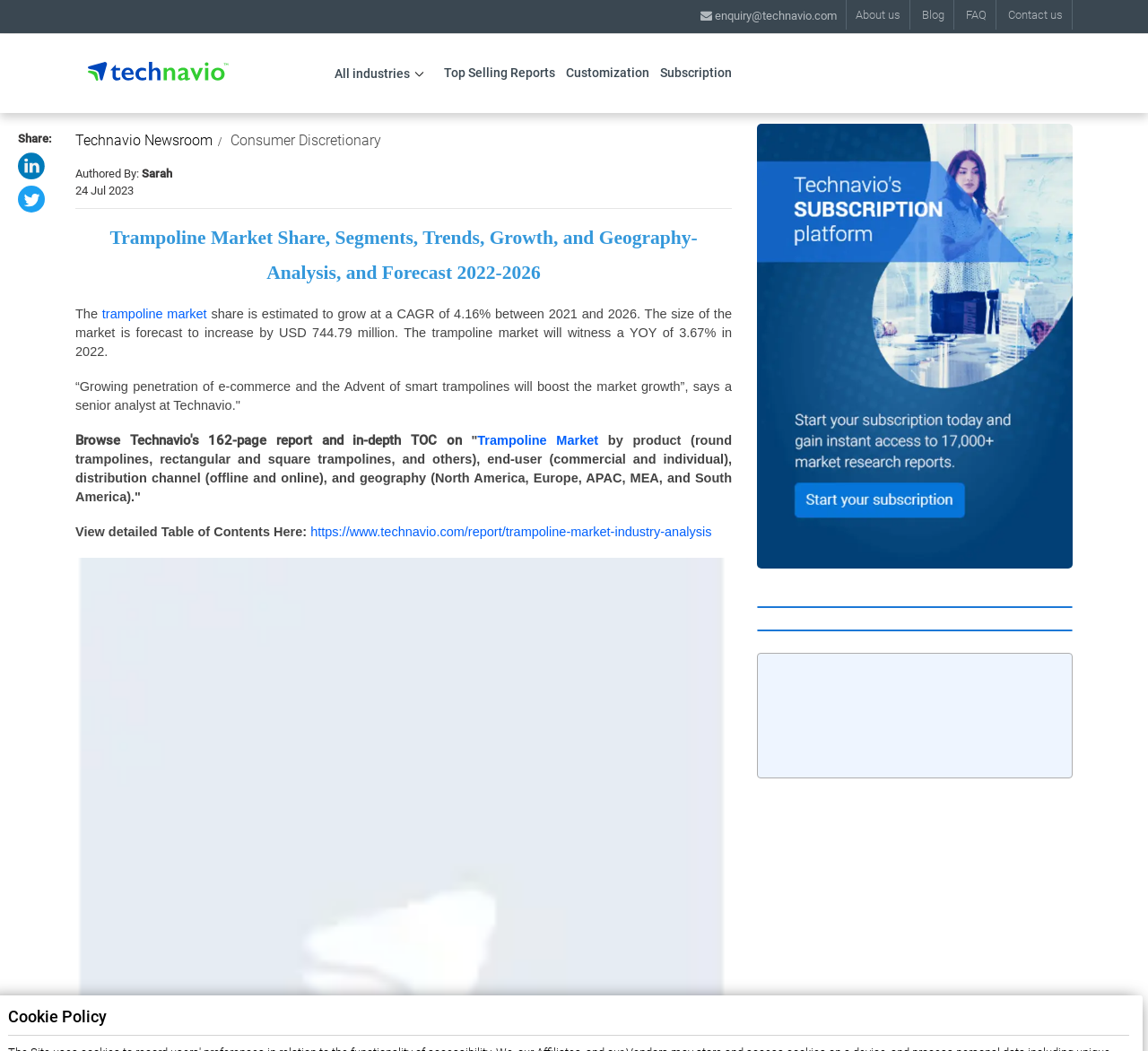Analyze the image and give a detailed response to the question:
What is the name of the company logo?

I found the company logo by looking at the top-left corner of the webpage, where I saw an image with the text 'technavio logo' next to it. This image is likely the company logo, and the text confirms that it belongs to Technavio.